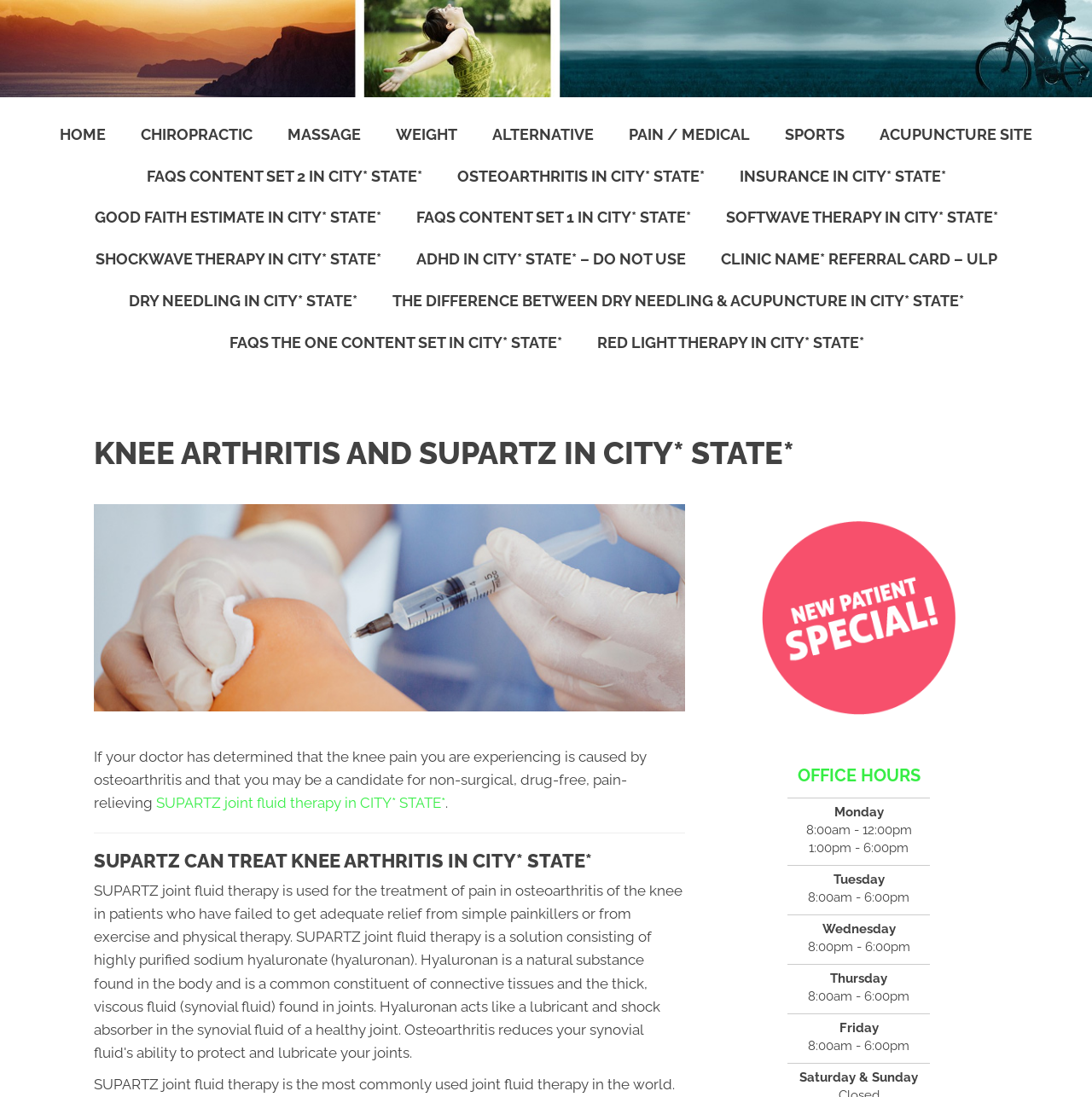Determine the bounding box coordinates of the clickable element necessary to fulfill the instruction: "View 'KNEE ARTHRITIS AND SUPARTZ IN CITY* STATE*' information". Provide the coordinates as four float numbers within the 0 to 1 range, i.e., [left, top, right, bottom].

[0.086, 0.398, 0.914, 0.429]